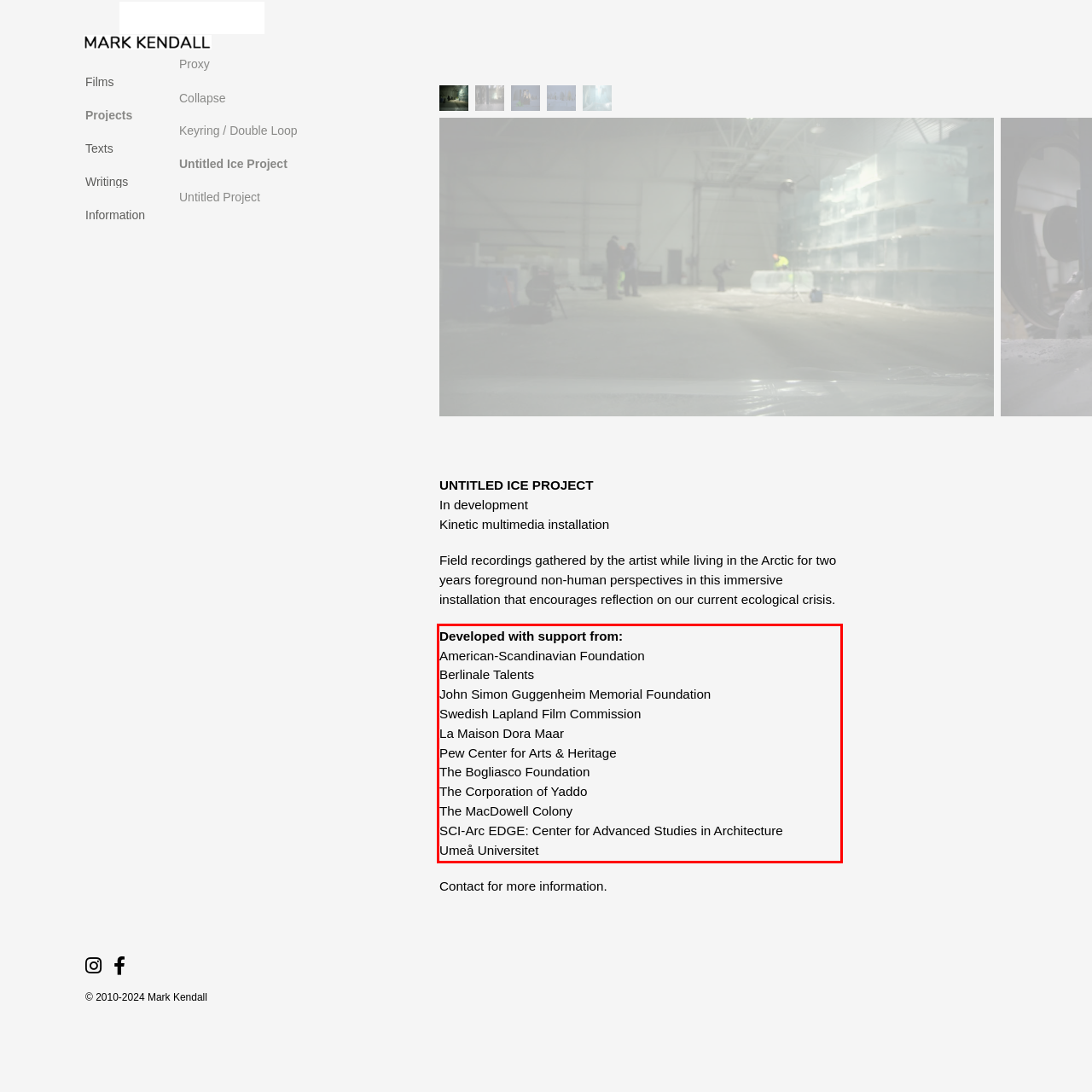Please perform OCR on the text within the red rectangle in the webpage screenshot and return the text content.

Developed with support from: American-Scandinavian Foundation Berlinale Talents John Simon Guggenheim Memorial Foundation Swedish Lapland Film Commission La Maison Dora Maar Pew Center for Arts & Heritage The Bogliasco Foundation The Corporation of Yaddo The MacDowell Colony SCI-Arc EDGE: Center for Advanced Studies in Architecture Umeå Universitet